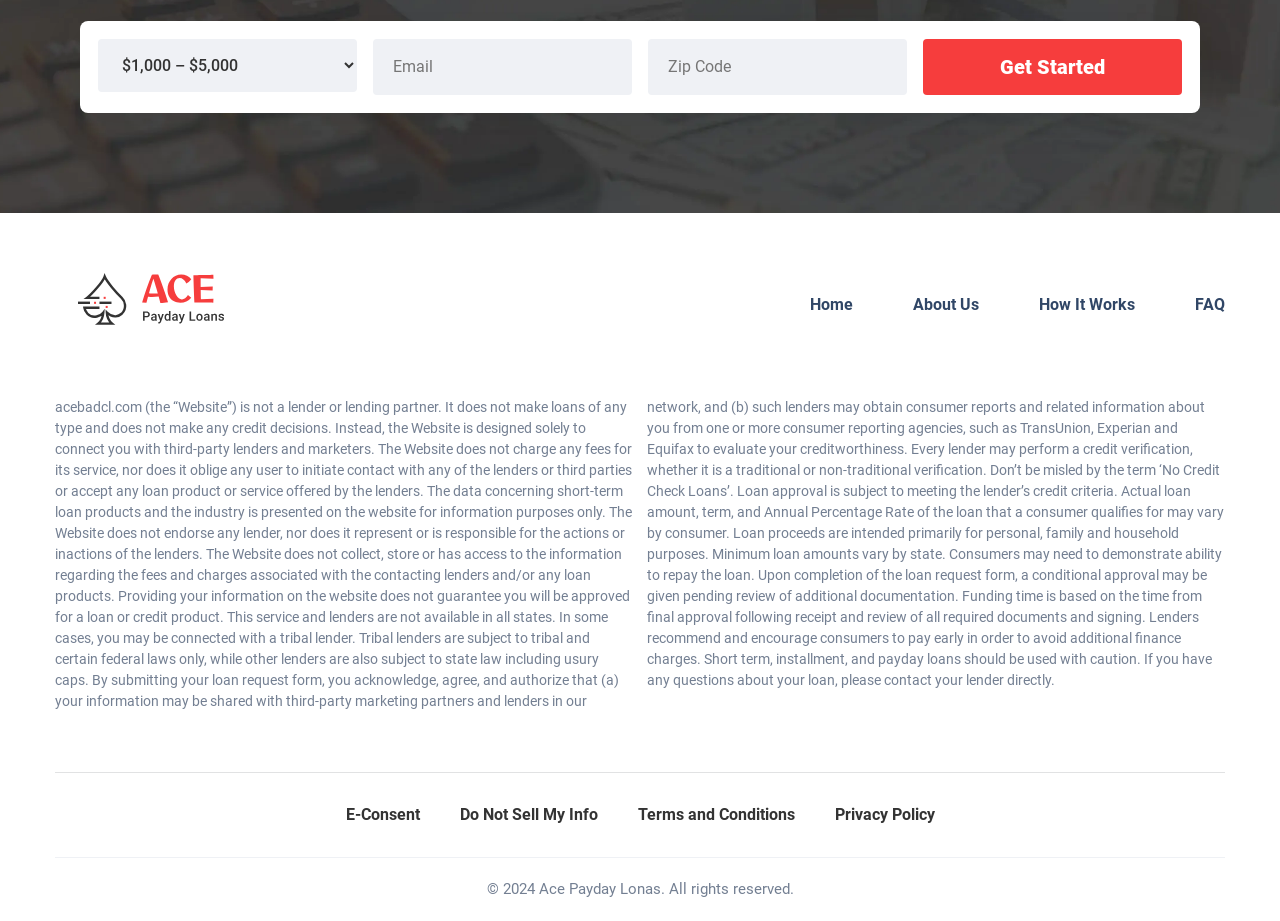Identify the bounding box for the UI element that is described as follows: "Home".

[0.633, 0.321, 0.666, 0.341]